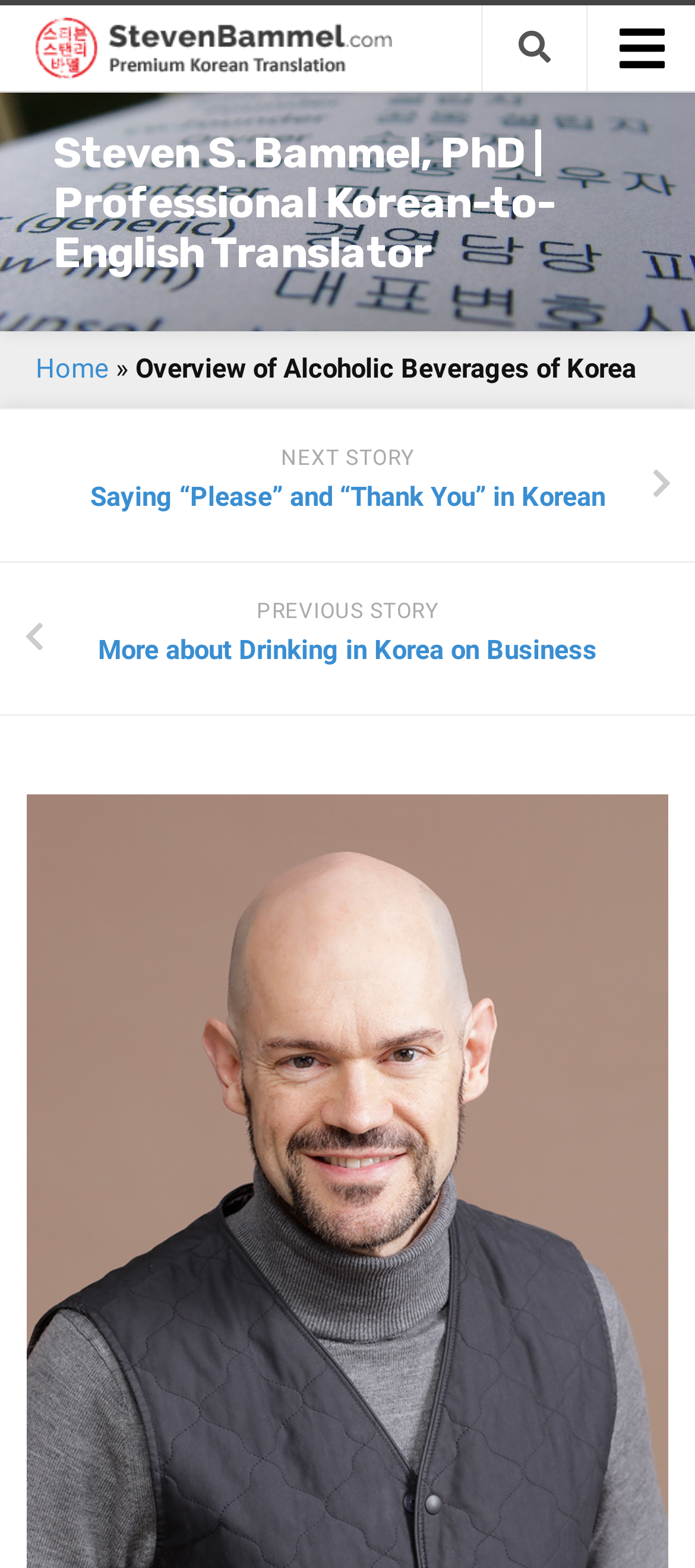Locate the bounding box coordinates of the area that needs to be clicked to fulfill the following instruction: "read about business management translation". The coordinates should be in the format of four float numbers between 0 and 1, namely [left, top, right, bottom].

[0.205, 0.45, 1.0, 0.487]